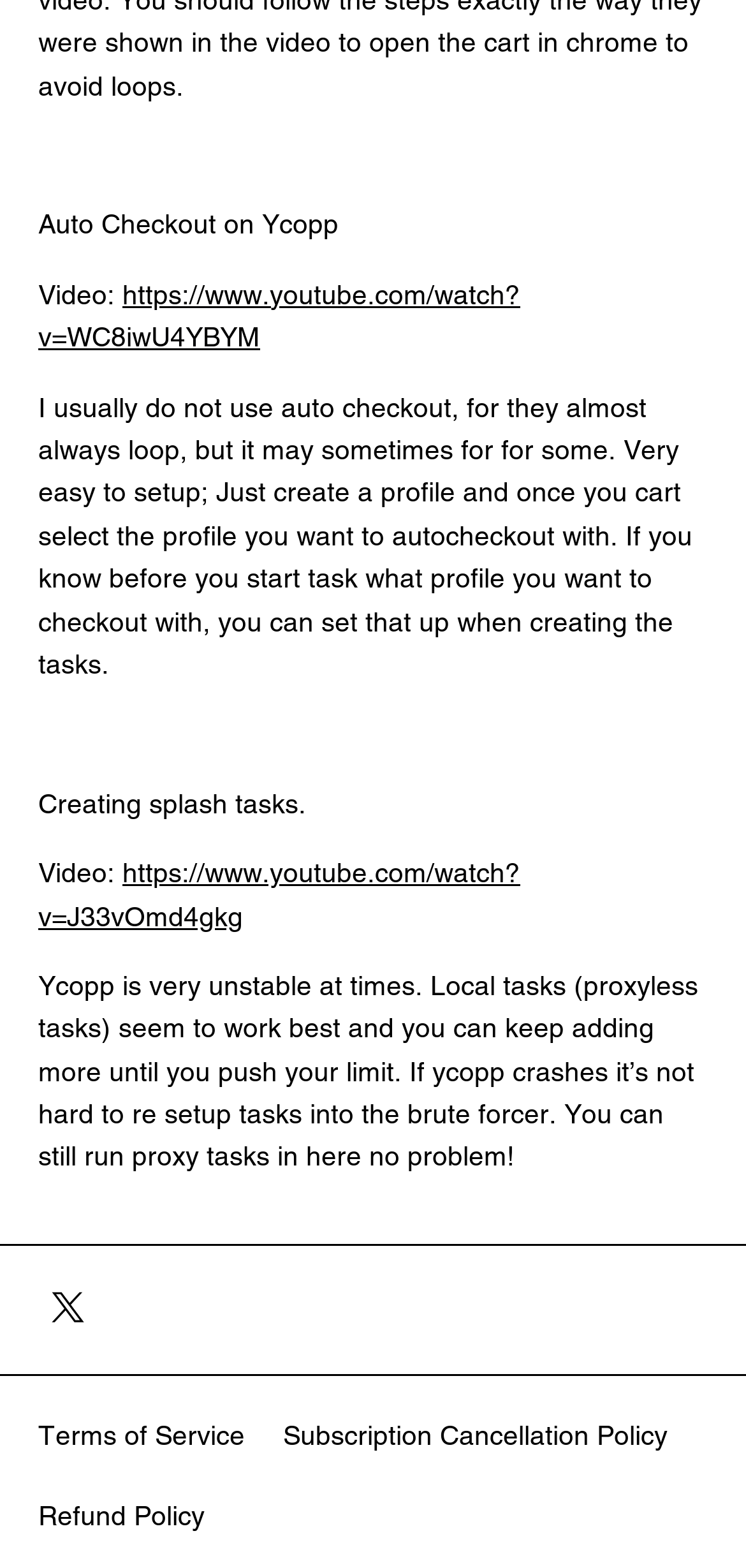Please answer the following question as detailed as possible based on the image: 
How many videos are mentioned on the webpage?

There are two video links mentioned on the webpage, one with the URL 'https://www.youtube.com/watch?v=WC8iwU4YBYM' and another with the URL 'https://www.youtube.com/watch?v=J33vOmd4gkg'.